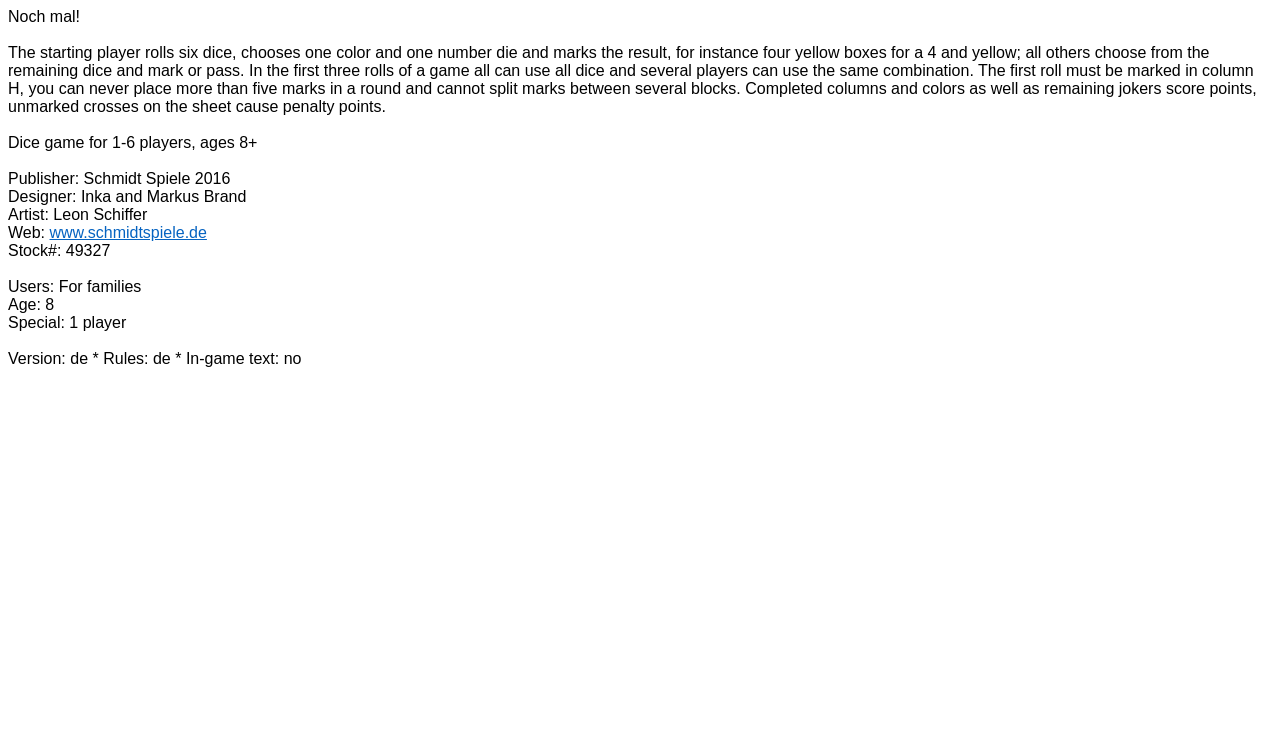What is the publisher of this game?
Carefully analyze the image and provide a detailed answer to the question.

The webpage lists 'Publisher: Schmidt Spiele 2016' which indicates that Schmidt Spiele is the publisher of this game.